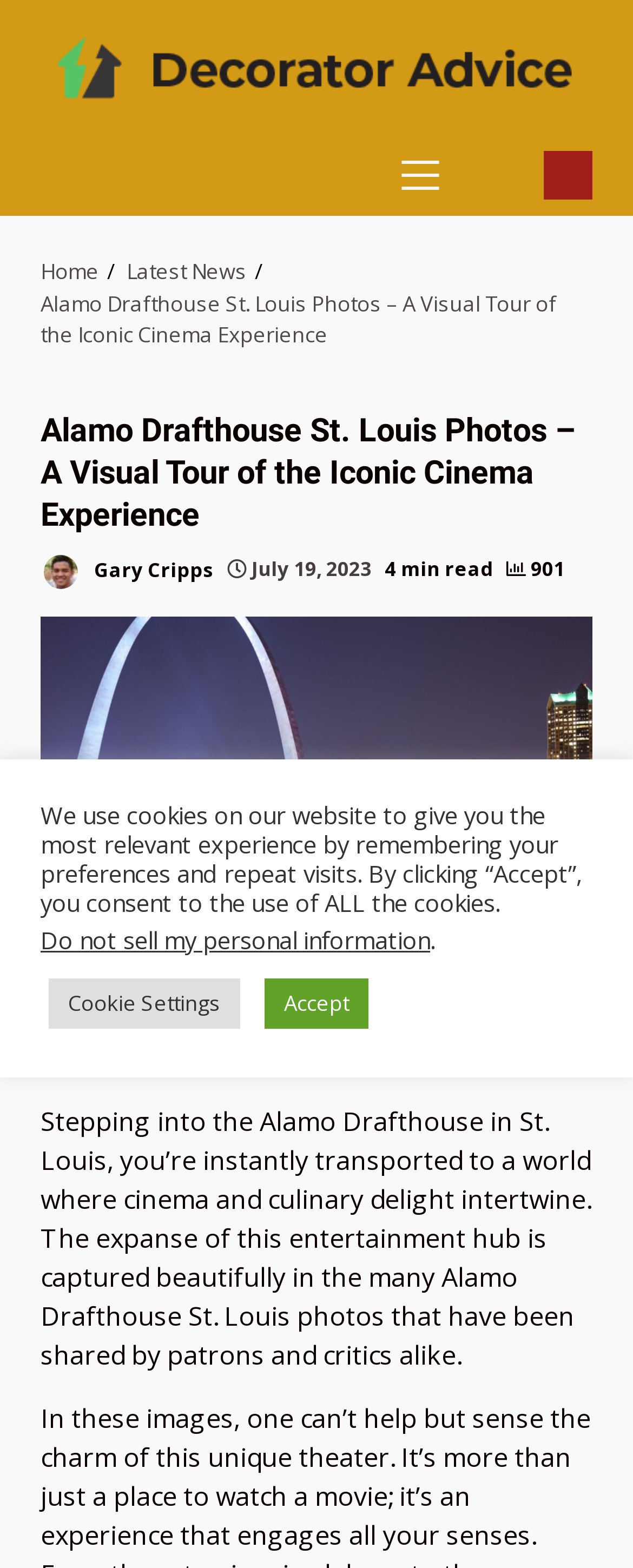Determine the bounding box coordinates for the element that should be clicked to follow this instruction: "Search for something". The coordinates should be given as four float numbers between 0 and 1, in the format [left, top, right, bottom].

[0.731, 0.092, 0.859, 0.131]